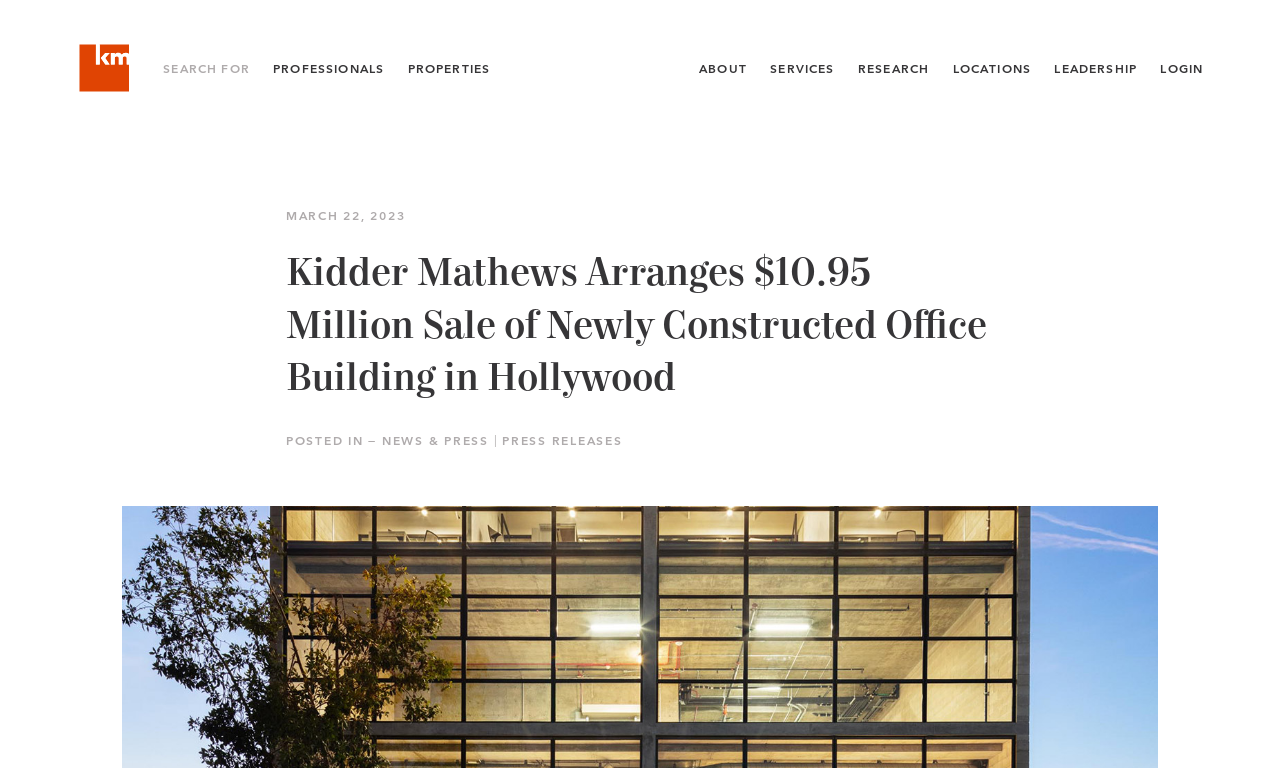Offer a comprehensive description of the webpage’s content and structure.

The webpage appears to be a news article or press release from Kidder Mathews, a real estate company. At the top left, there is a small image and a link. Below this, there is a search bar with the text "SEARCH FOR" and several links to different sections of the website, including "PROFESSIONALS", "PROPERTIES", "ABOUT", "SERVICES", "RESEARCH", "LOCATIONS", and "LEADERSHIP". 

On the top right, there is a "LOGIN" button. Below the search bar and links, there is a header section that contains a timestamp "MARCH 22, 2023" and a heading that reads "Kidder Mathews Arranges $10.95 Million Sale of Newly Constructed Office Building in Hollywood". 

Below the heading, there is a subheading "POSTED IN —" followed by two links, "NEWS & PRESS" and "PRESS RELEASES", separated by a vertical bar. The main content of the webpage is likely to be an article about the sale of an office building in Hollywood, as indicated by the meta description.